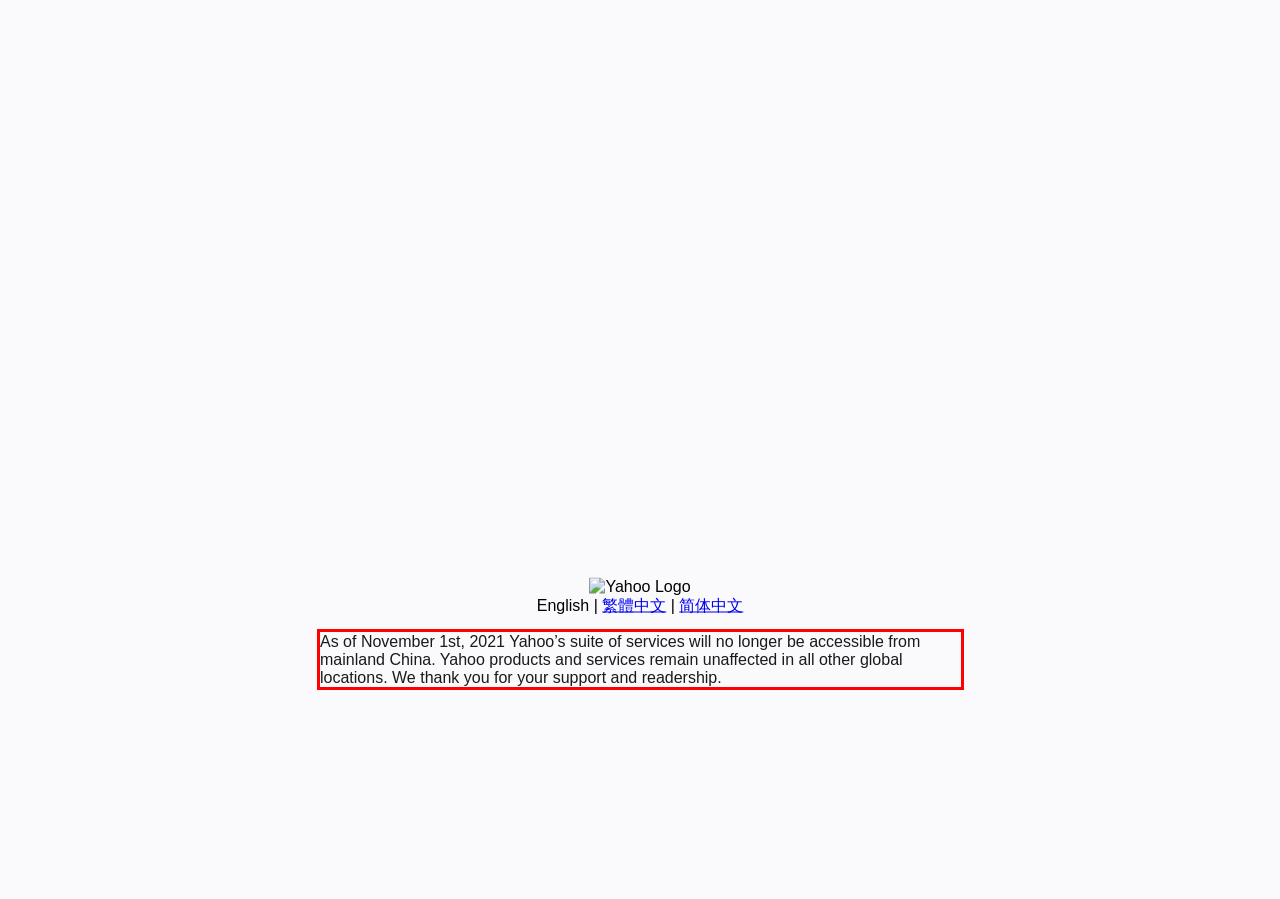Please perform OCR on the UI element surrounded by the red bounding box in the given webpage screenshot and extract its text content.

As of November 1st, 2021 Yahoo’s suite of services will no longer be accessible from mainland China. Yahoo products and services remain unaffected in all other global locations. We thank you for your support and readership.